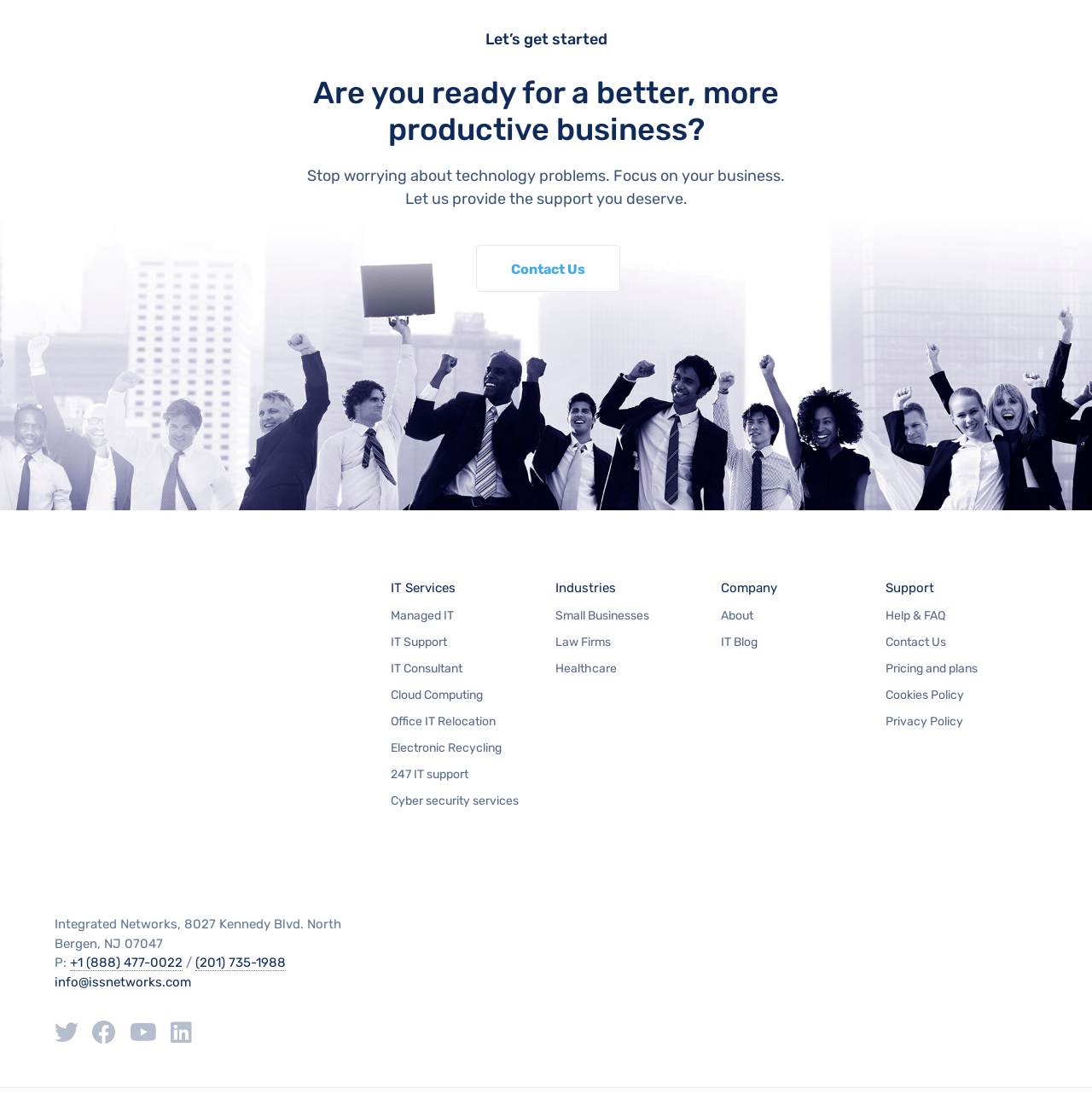What is the company's address?
Please ensure your answer is as detailed and informative as possible.

I found the company's address by looking at the bottom left section of the webpage, where the contact information is provided. The address is written in a static text element.